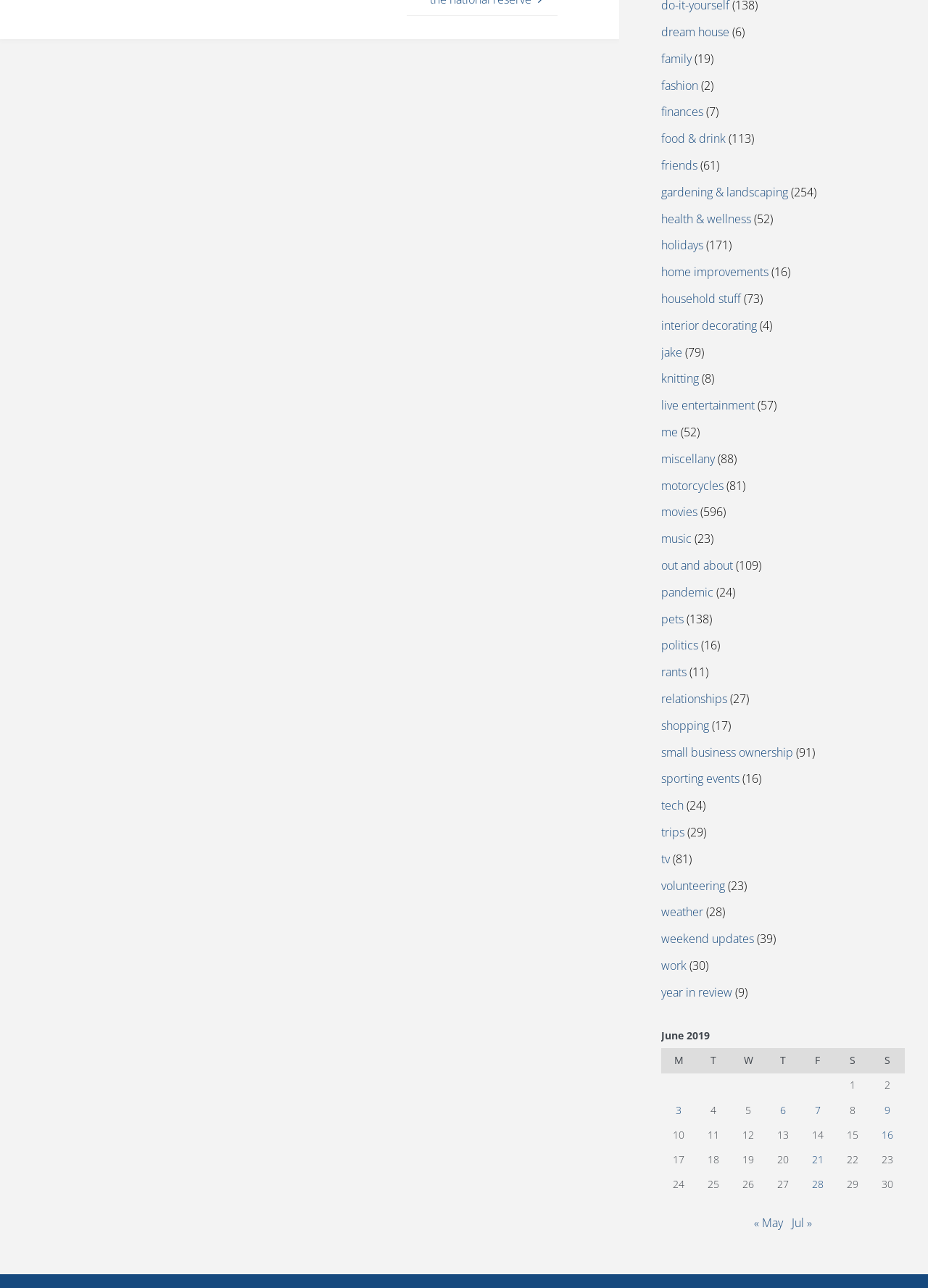Give the bounding box coordinates for the element described as: "Back to Top".

[0.923, 0.281, 0.97, 0.304]